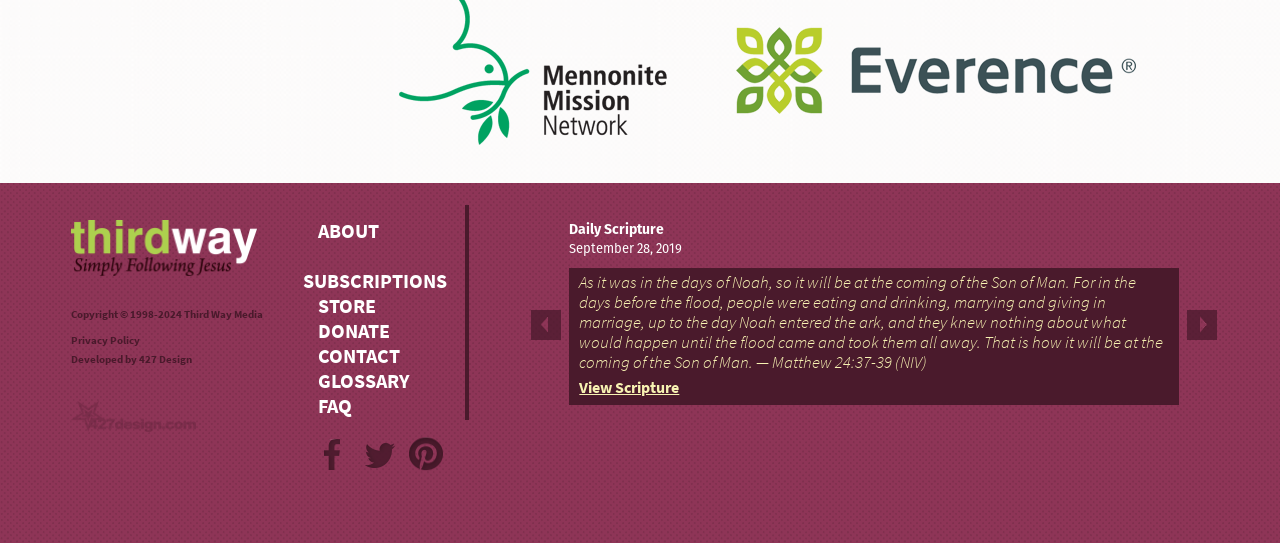How many daily scripture readings are displayed on this webpage?
Based on the image, respond with a single word or phrase.

6